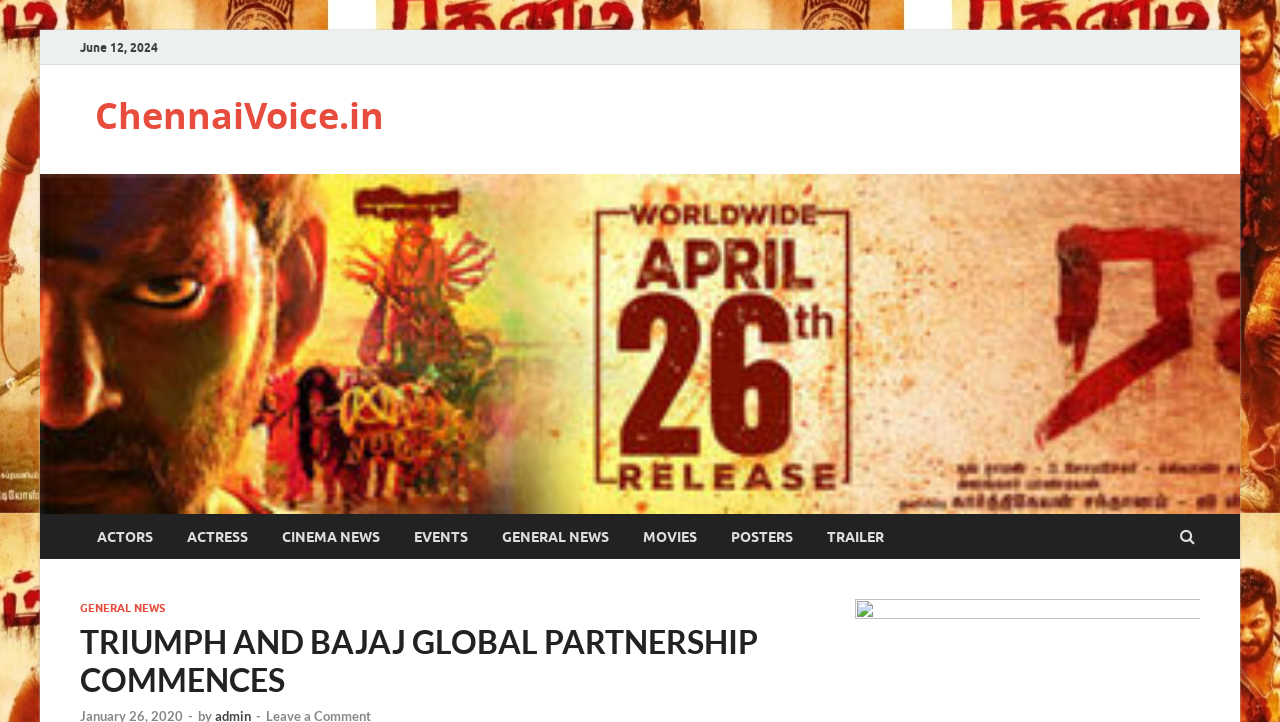Please identify the bounding box coordinates of where to click in order to follow the instruction: "Go to ACTORS page".

[0.062, 0.712, 0.133, 0.775]